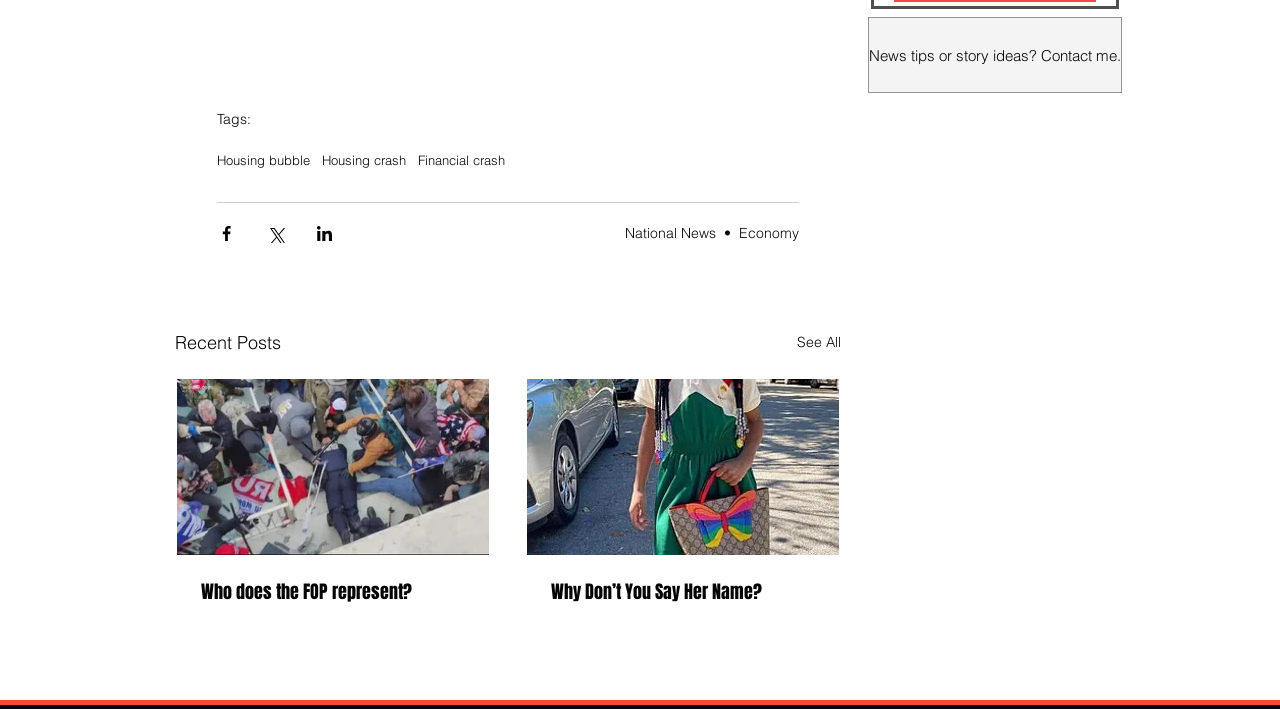Identify the bounding box coordinates necessary to click and complete the given instruction: "Share via Facebook".

[0.17, 0.315, 0.184, 0.342]